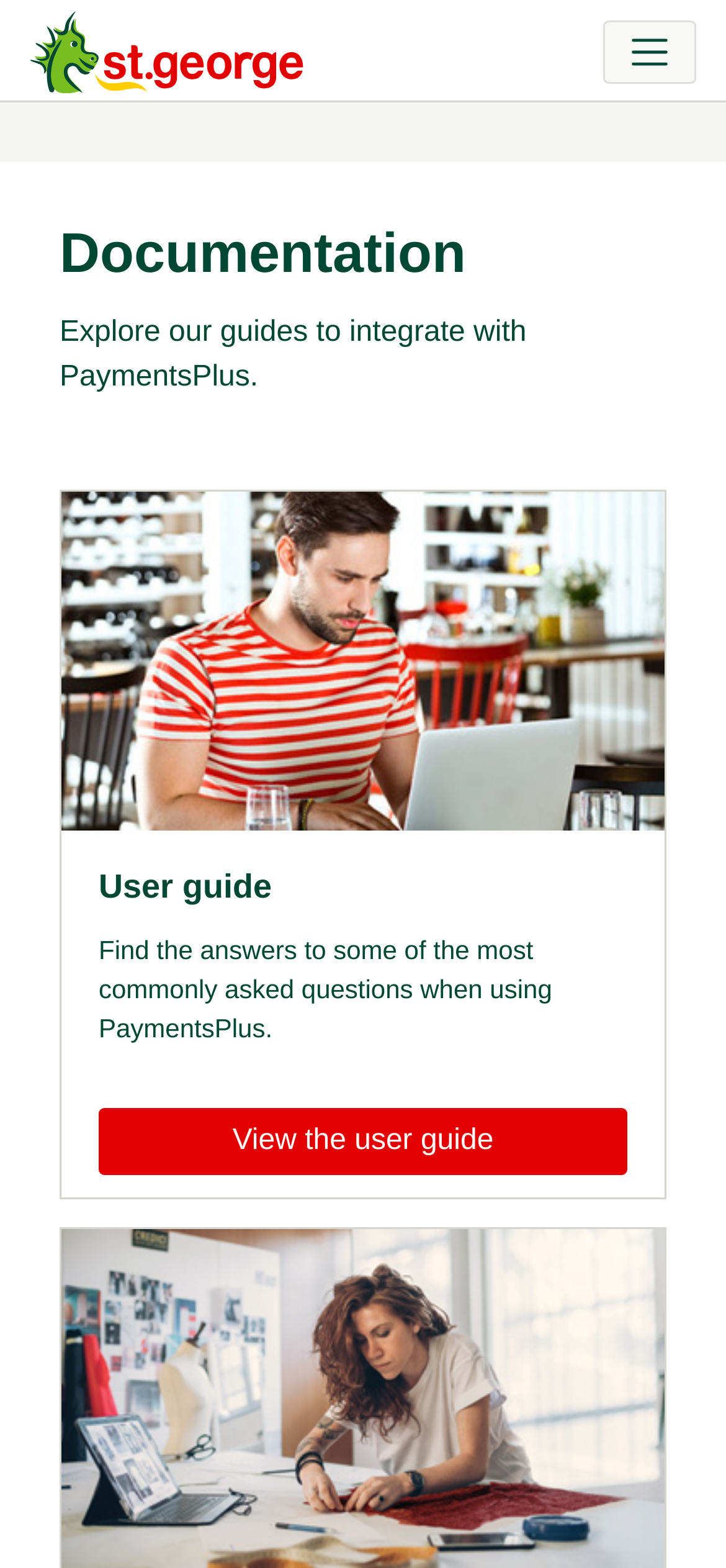Please respond to the question with a concise word or phrase:
What is the relationship between the guides and PaymentsPlus?

Integrate with